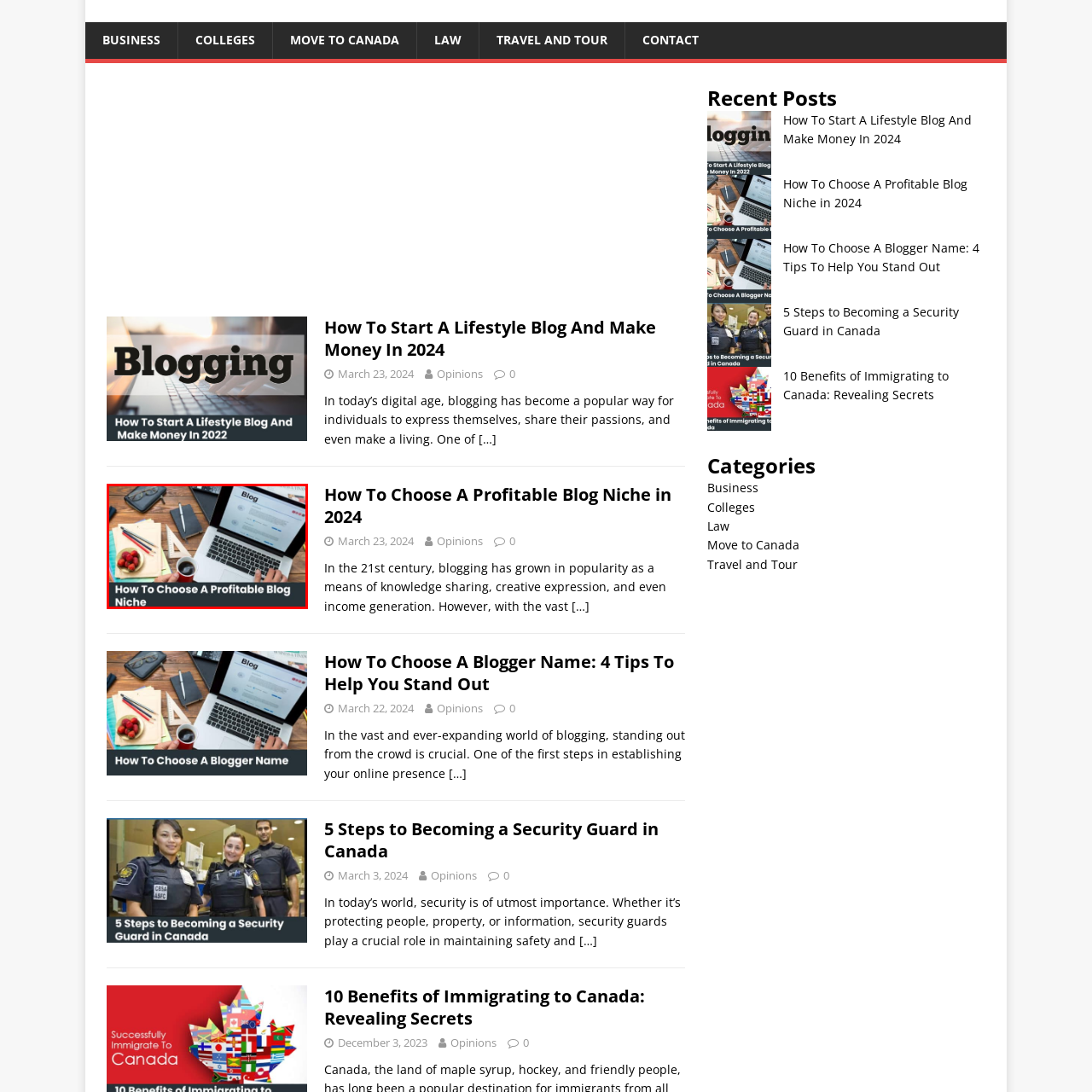What is displayed on the laptop screen?
Study the image within the red bounding box and deliver a detailed answer.

The laptop screen prominently displays the heading 'Blog', indicating that the person is engaged in digital writing or content creation, specifically related to selecting a profitable niche.